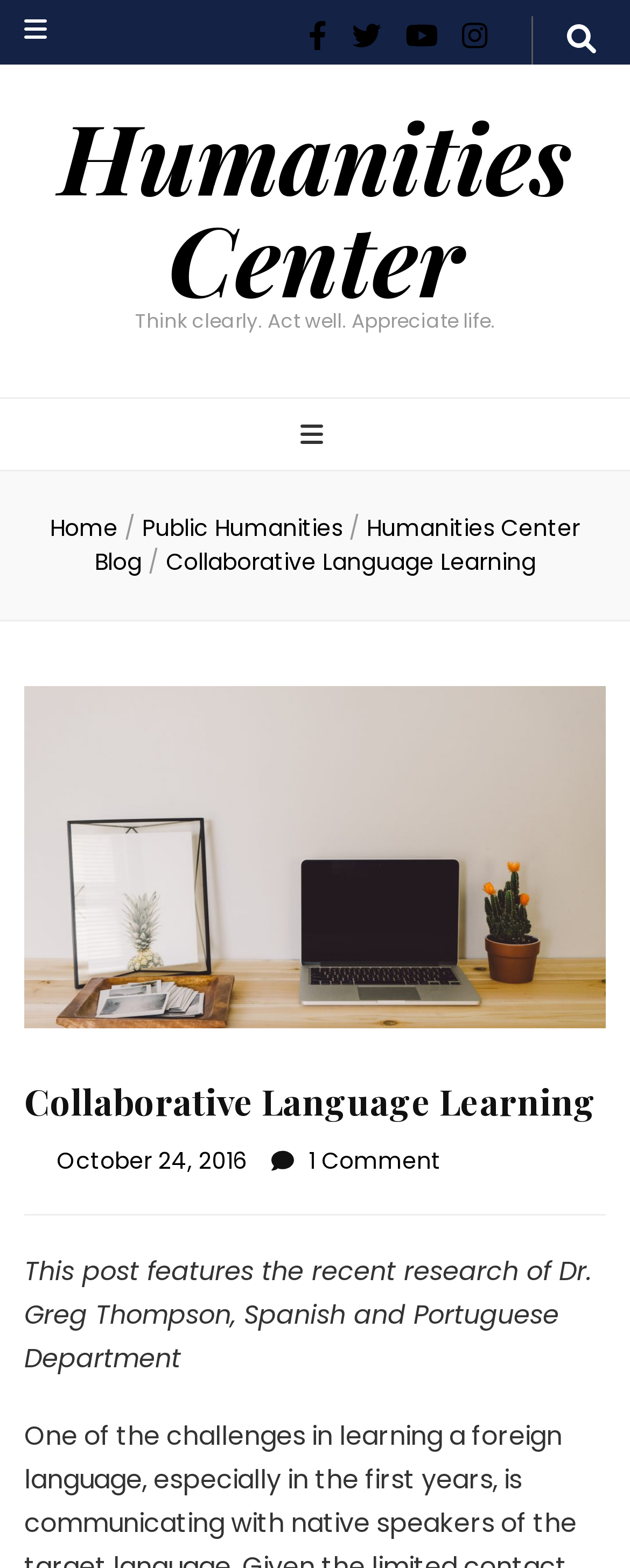What is the date of the blog post?
Using the image, provide a detailed and thorough answer to the question.

By examining the webpage content, specifically the link 'October 24, 2016', we can determine that the blog post was published on this date.